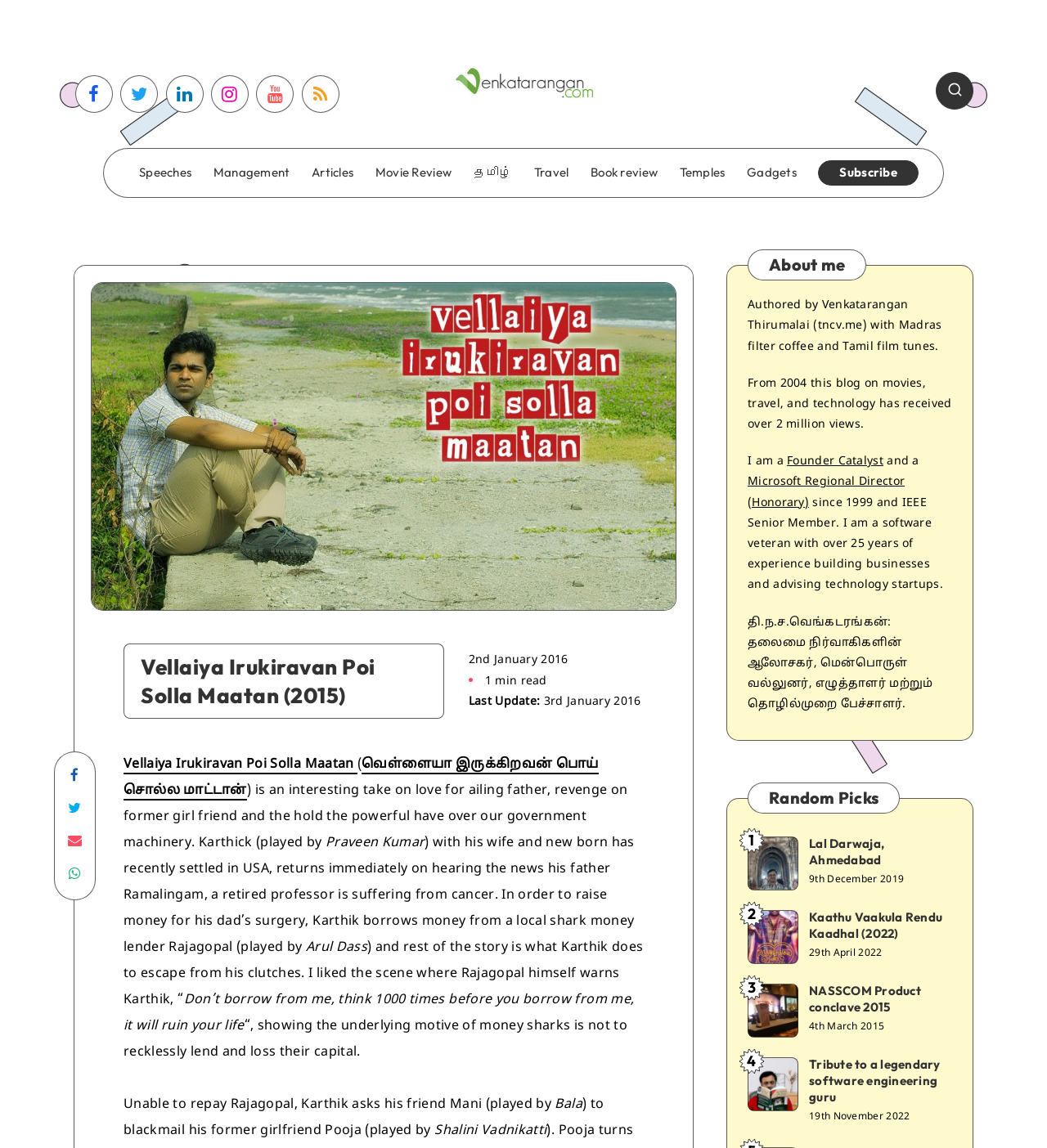What is the name of the blog author?
Respond to the question with a single word or phrase according to the image.

Venkatarangan